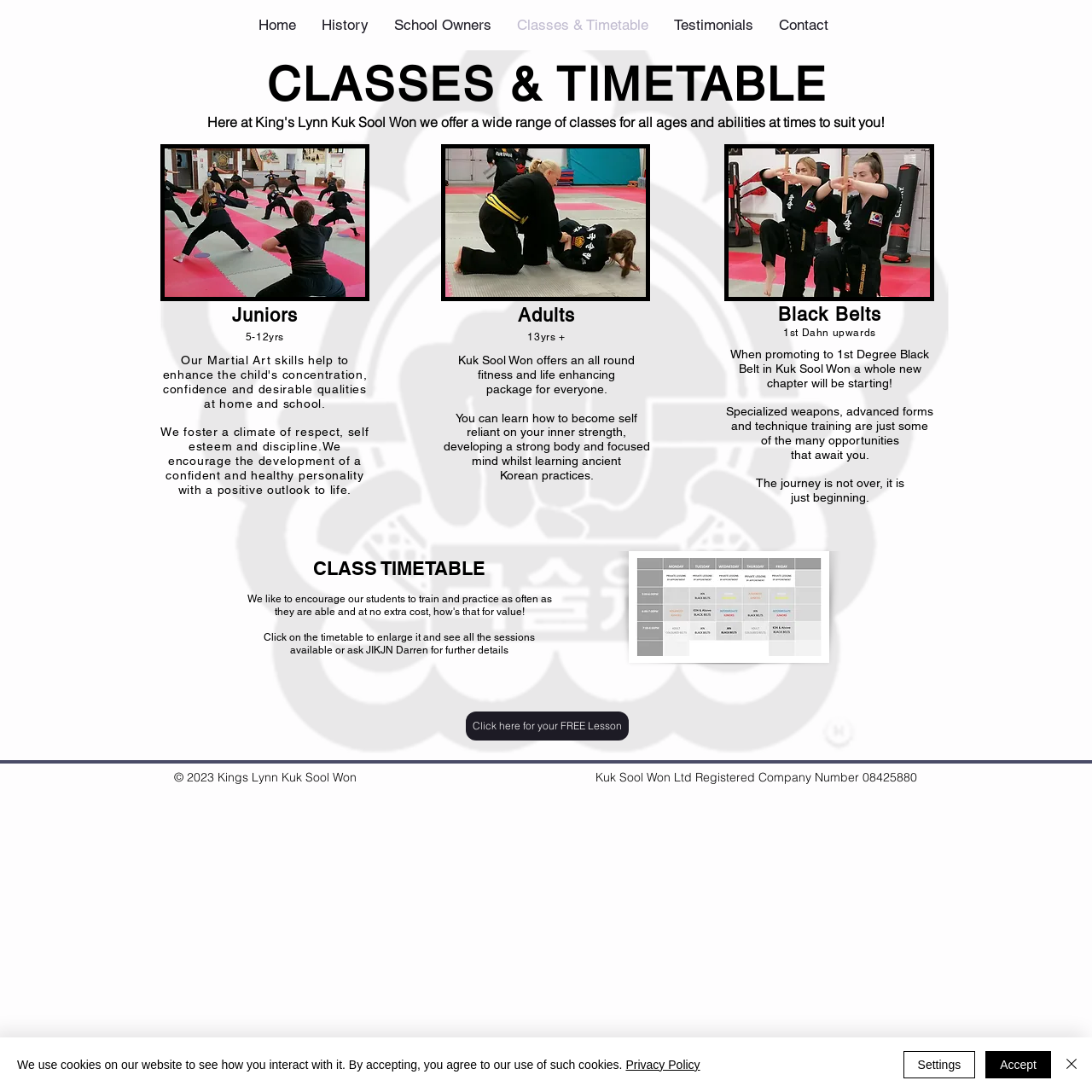What is the company number of Kuk Sool Won Ltd?
Using the image, elaborate on the answer with as much detail as possible.

I found the company number of Kuk Sool Won Ltd by looking at the StaticText element '© 2023 Kings Lynn Kuk Sool Won ... Kuk Sool Won Ltd Registered Company Number 08425880' which suggests that the company number is 08425880.